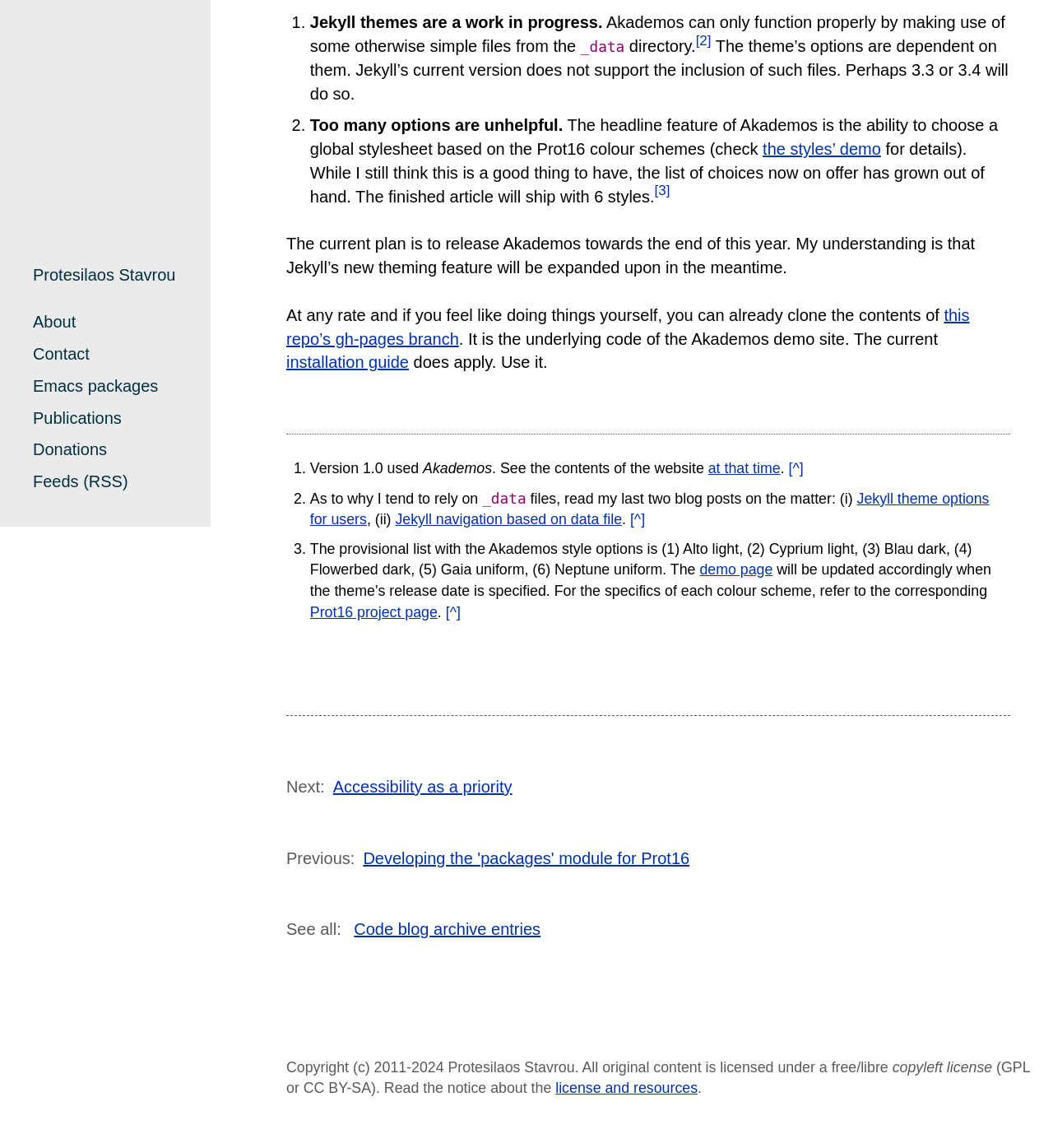Identify the bounding box coordinates for the UI element described by the following text: "Donations". Provide the coordinates as four float numbers between 0 and 1, in the format [left, top, right, bottom].

[0.031, 0.384, 0.102, 0.4]